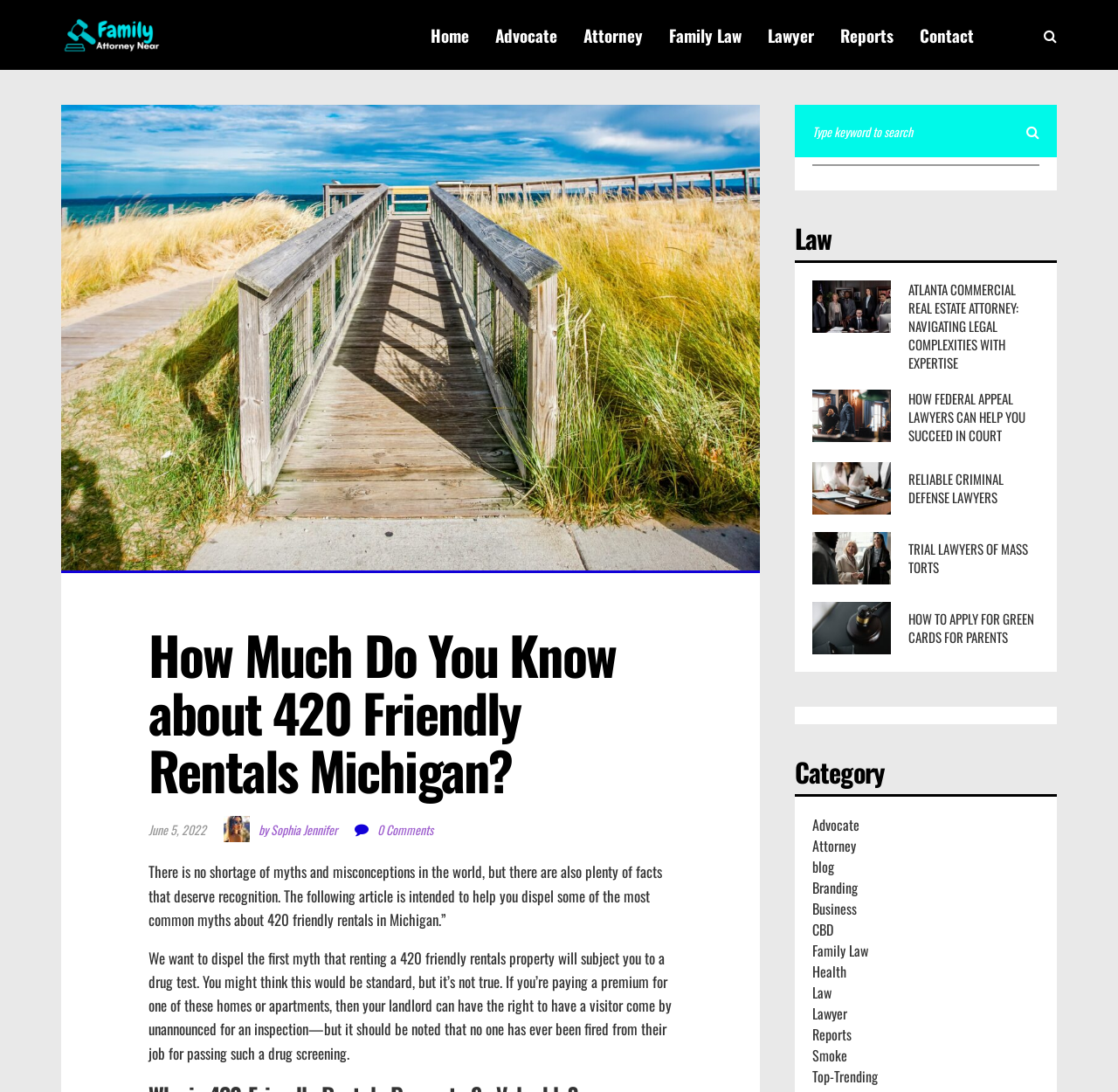Determine the bounding box coordinates of the clickable region to execute the instruction: "click the theme logo". The coordinates should be four float numbers between 0 and 1, denoted as [left, top, right, bottom].

[0.055, 0.016, 0.146, 0.048]